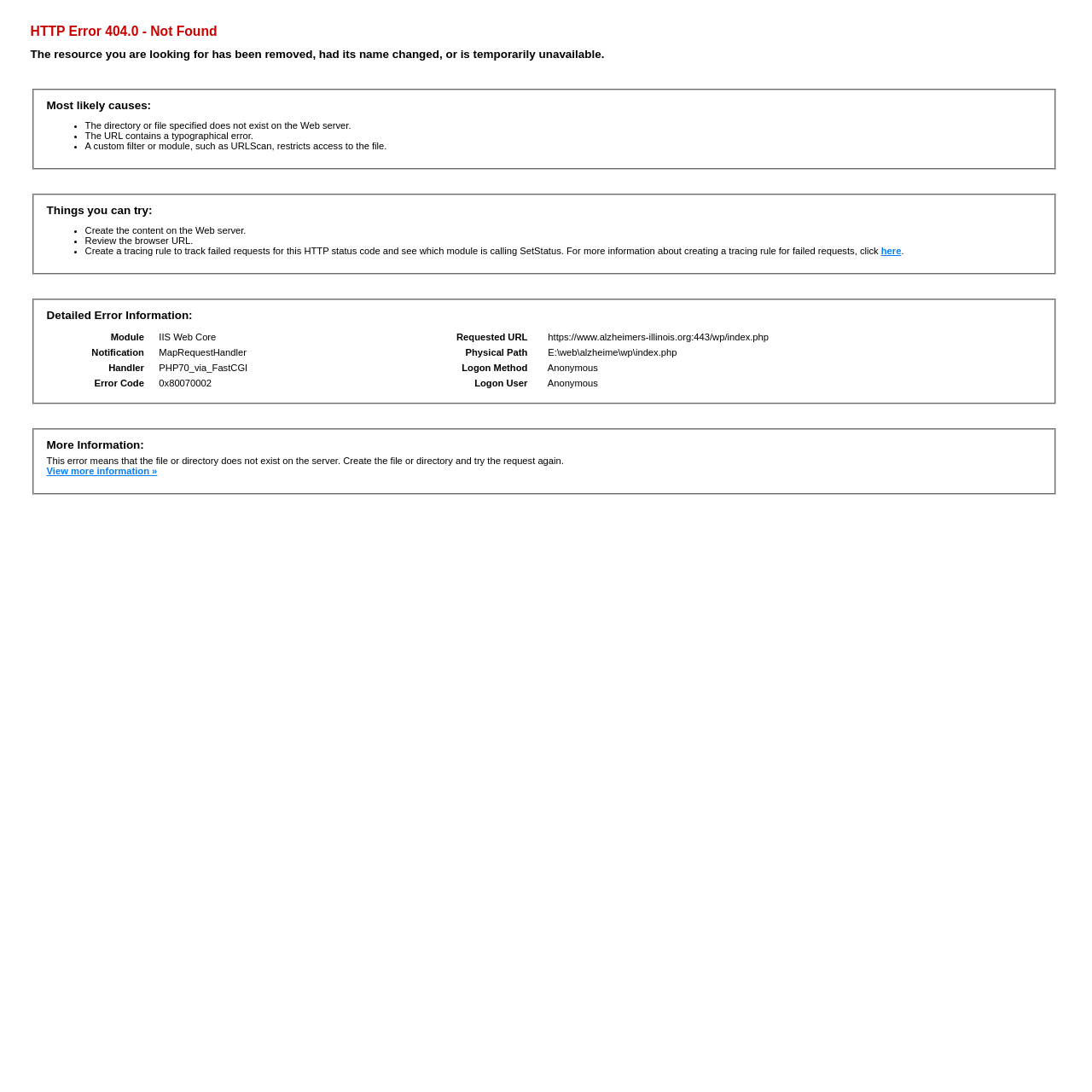Carefully observe the image and respond to the question with a detailed answer:
What is the requested URL?

The requested URL is mentioned in the table under the 'Detailed Error Information' section, in the row with the header 'Requested URL'.